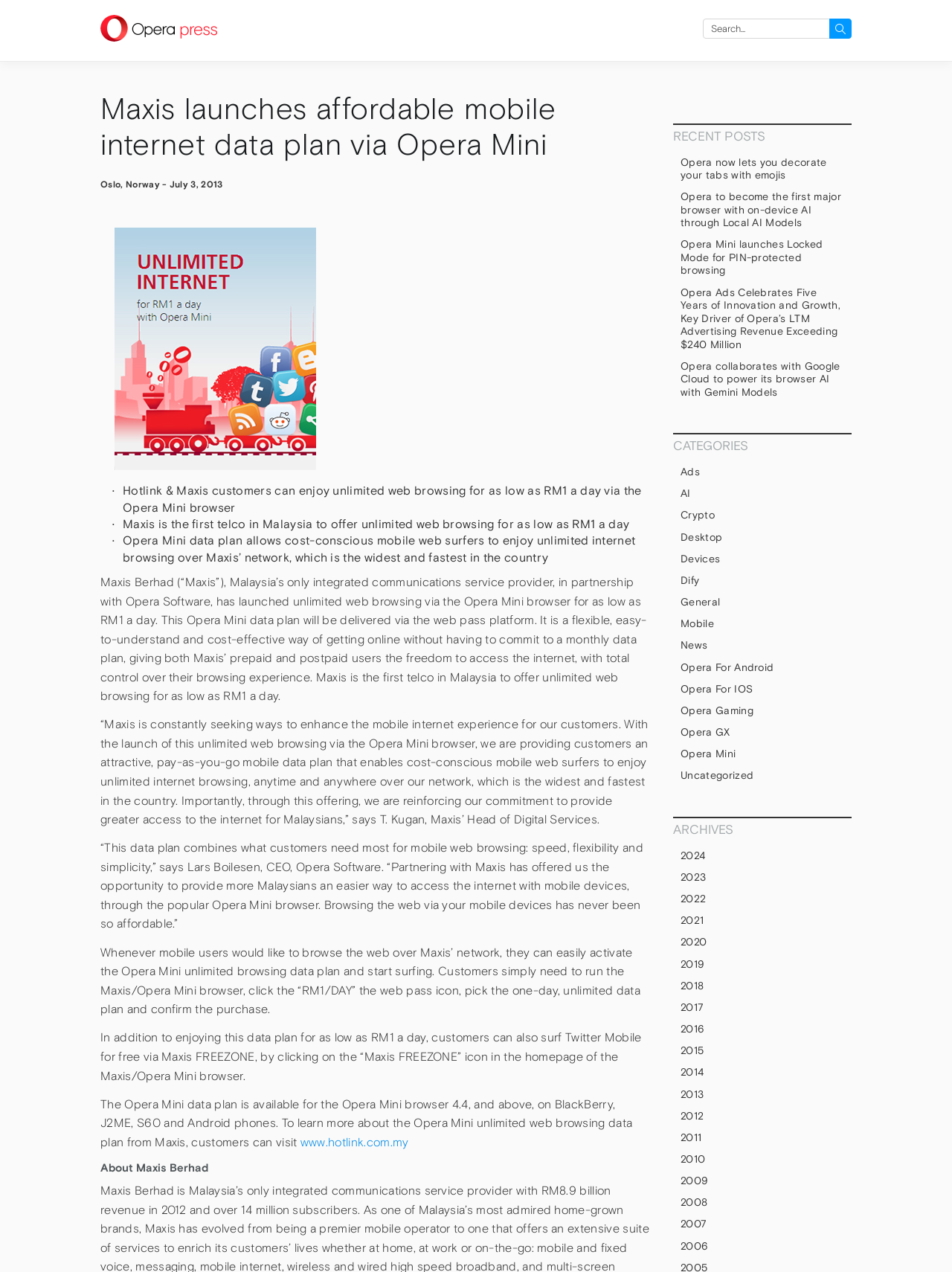Identify the bounding box coordinates for the region of the element that should be clicked to carry out the instruction: "Learn more about Opera Mini unlimited web browsing data plan". The bounding box coordinates should be four float numbers between 0 and 1, i.e., [left, top, right, bottom].

[0.315, 0.892, 0.429, 0.903]